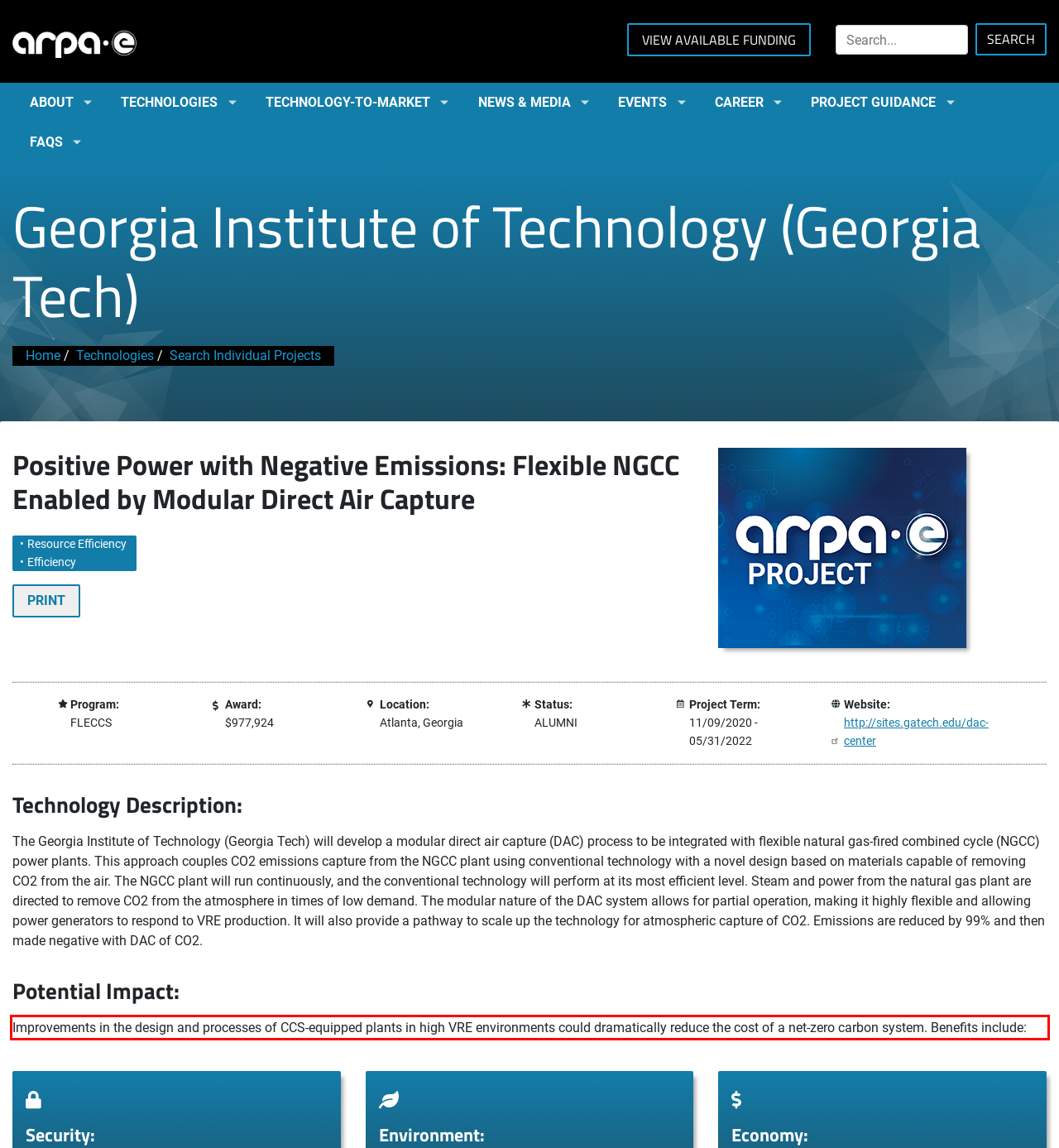Given a webpage screenshot with a red bounding box, perform OCR to read and deliver the text enclosed by the red bounding box.

Improvements in the design and processes of CCS-equipped plants in high VRE environments could dramatically reduce the cost of a net-zero carbon system. Benefits include: